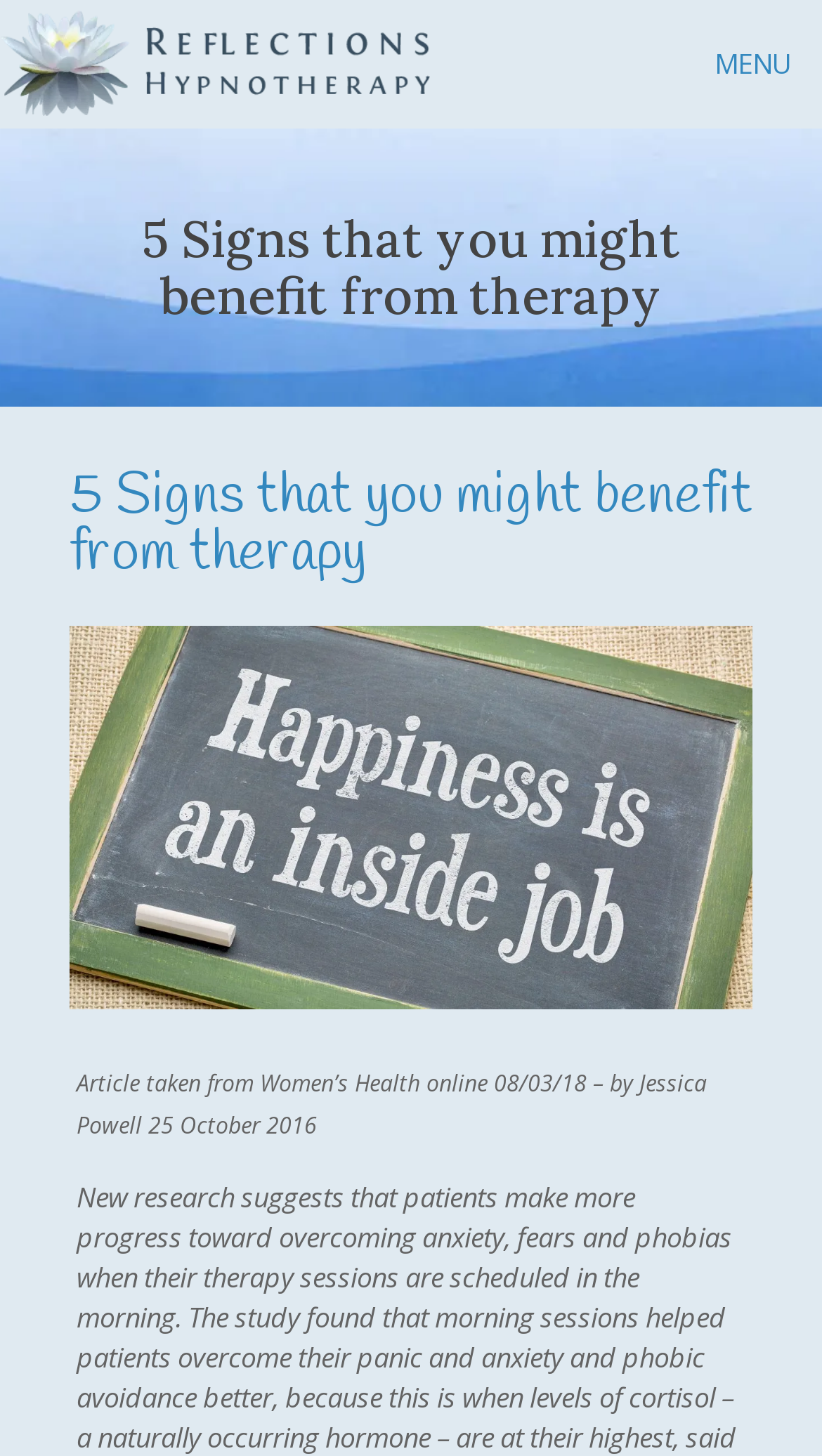What is the author of the article?
Look at the screenshot and give a one-word or phrase answer.

Jessica Powell